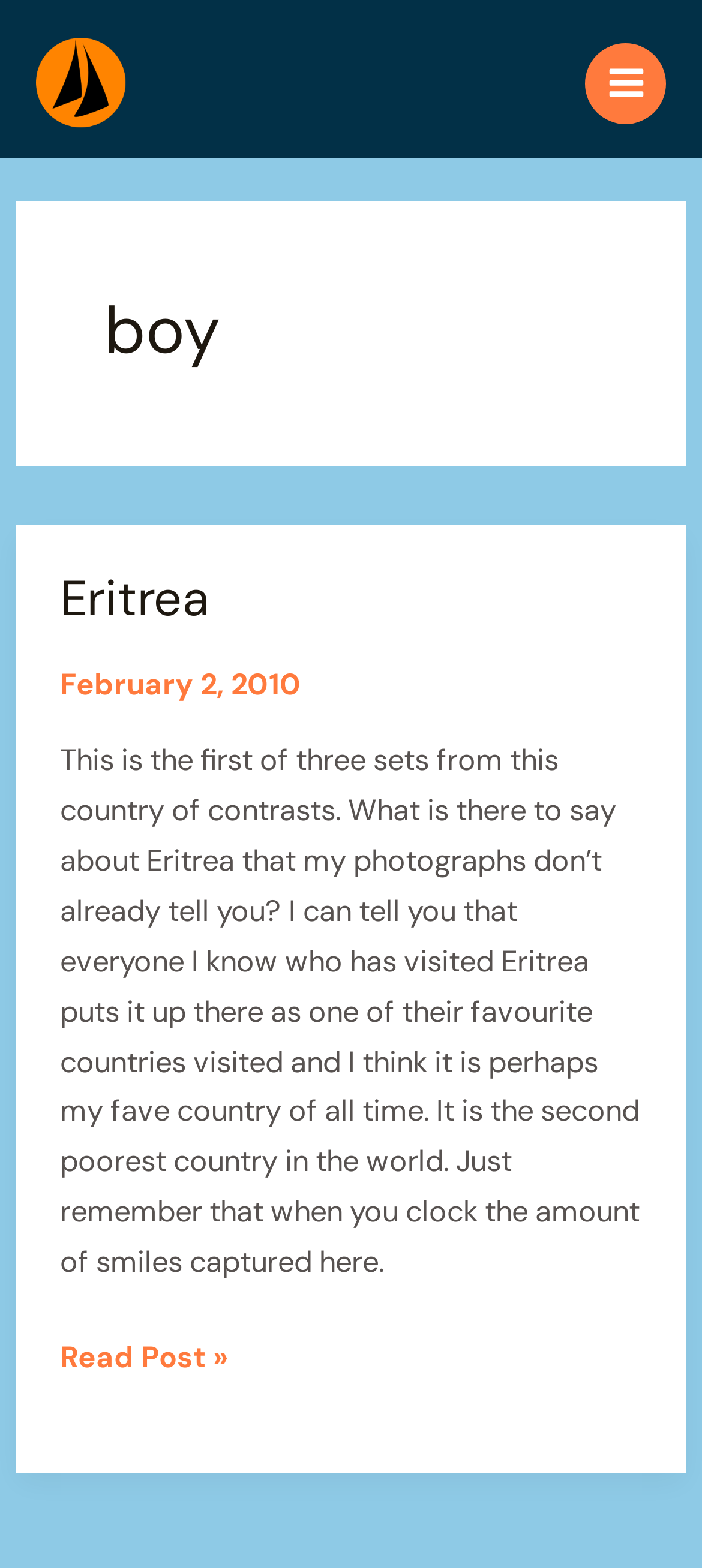Provide the bounding box coordinates in the format (top-left x, top-left y, bottom-right x, bottom-right y). All values are floating point numbers between 0 and 1. Determine the bounding box coordinate of the UI element described as: Main Menu

[0.833, 0.027, 0.949, 0.079]